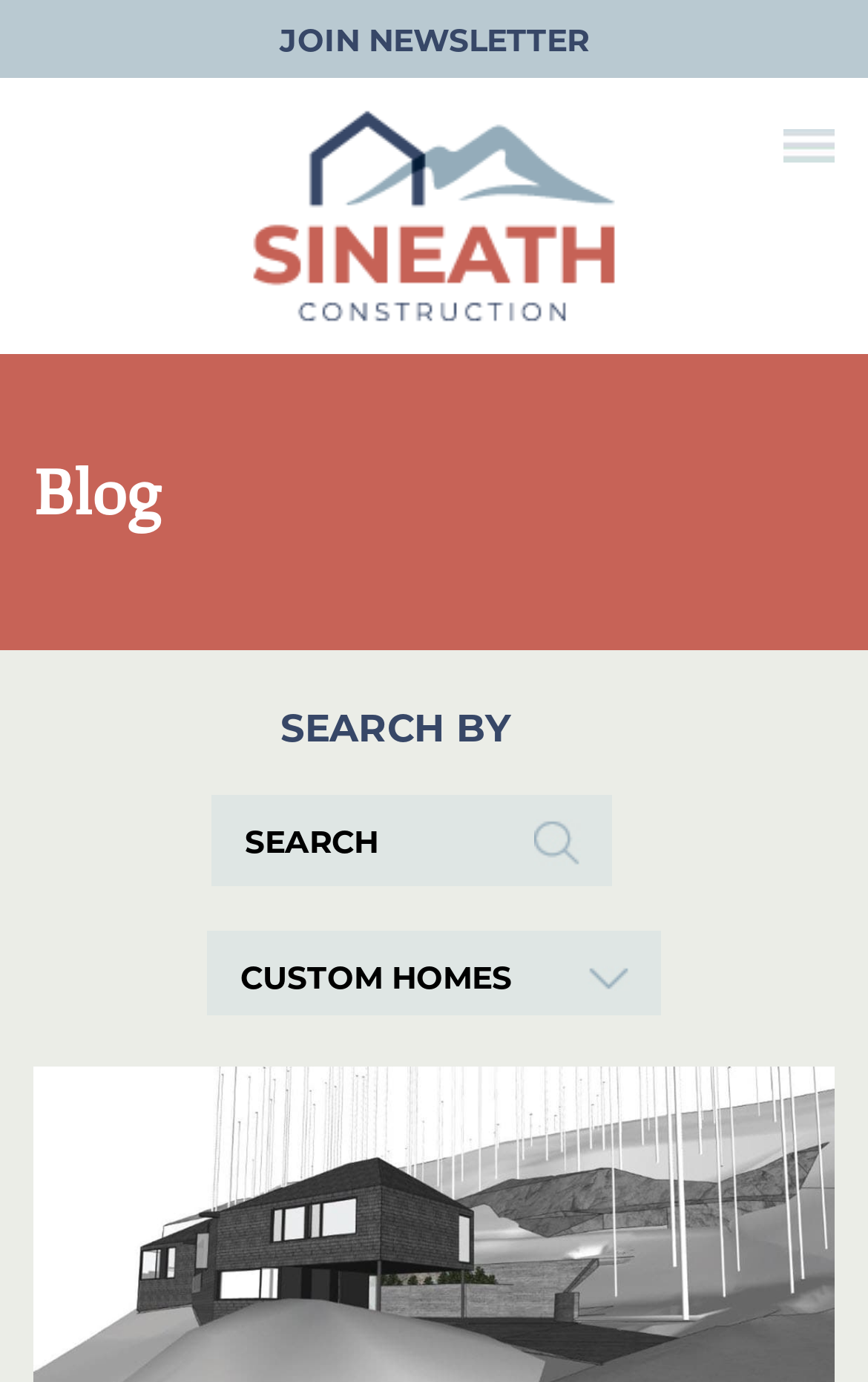Provide your answer in one word or a succinct phrase for the question: 
Is there a search function on the page?

Yes